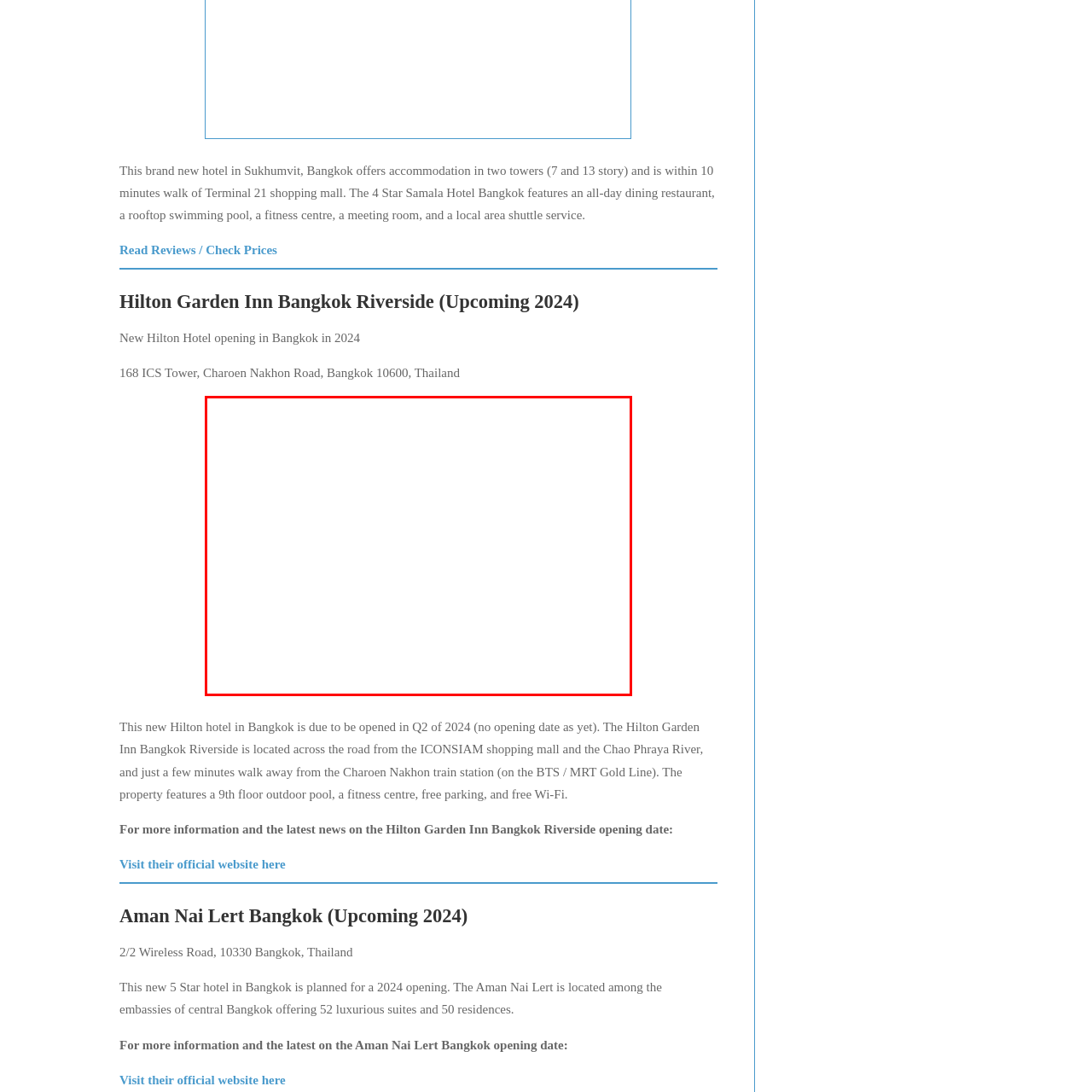Describe all the elements and activities occurring in the red-outlined area of the image extensively.

The image showcases an artist's rendering or promotional graphic for the upcoming Hilton Garden Inn Bangkok Riverside, set to open in 2024. This new hotel will be strategically situated across from the popular ICONSIAM shopping mall and the picturesque Chao Phraya River, offering guests stunning views and easy access to an array of shopping and dining options. The design features a modern aesthetic, accentuating the hotel's contemporary architecture. Visitors can look forward to amenities such as a ninth-floor outdoor pool, fitness center, free parking, and complimentary Wi-Fi, ensuring a comfortable stay in the heart of Bangkok.